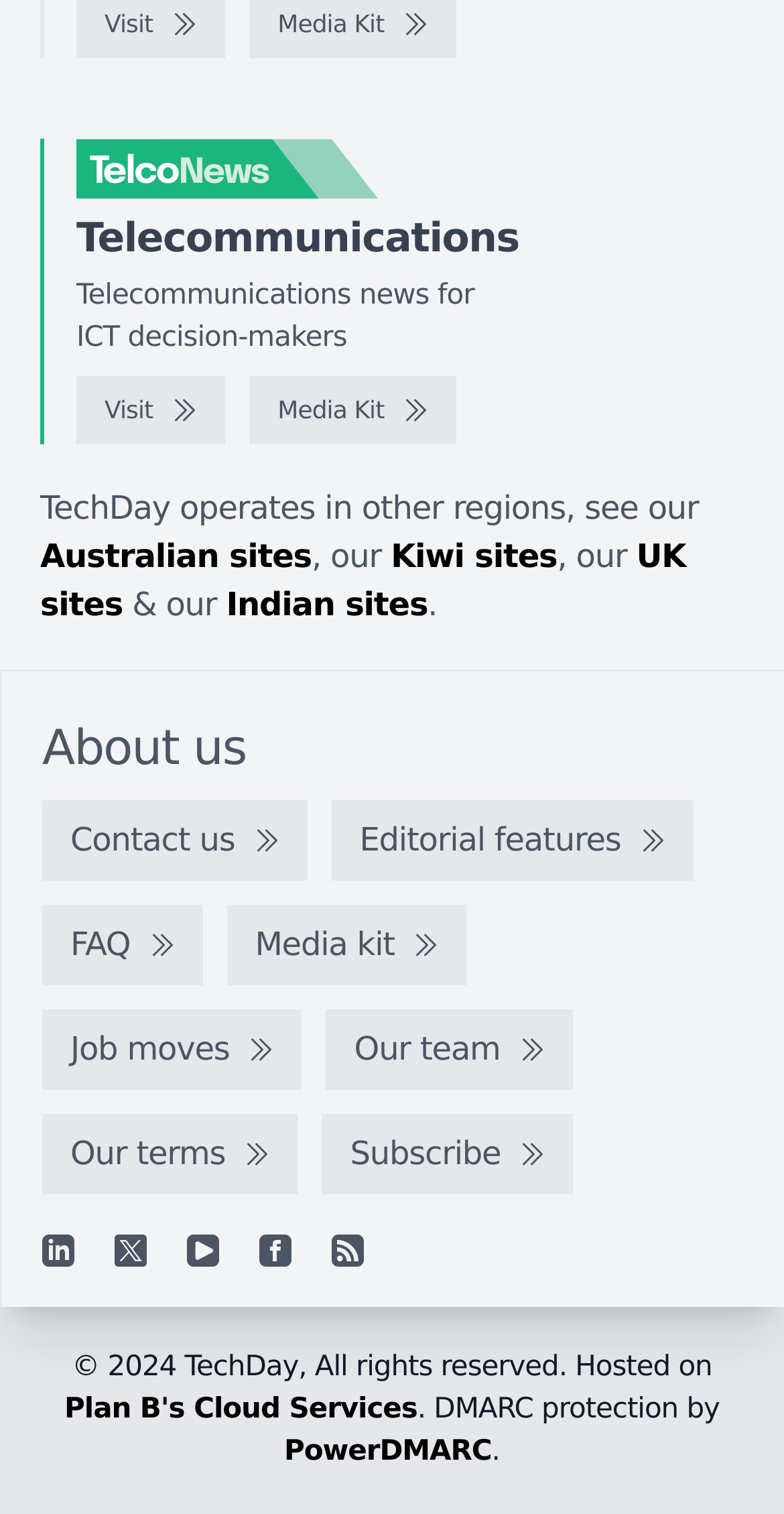What is the name of the website?
Observe the image and answer the question with a one-word or short phrase response.

TelcoNews